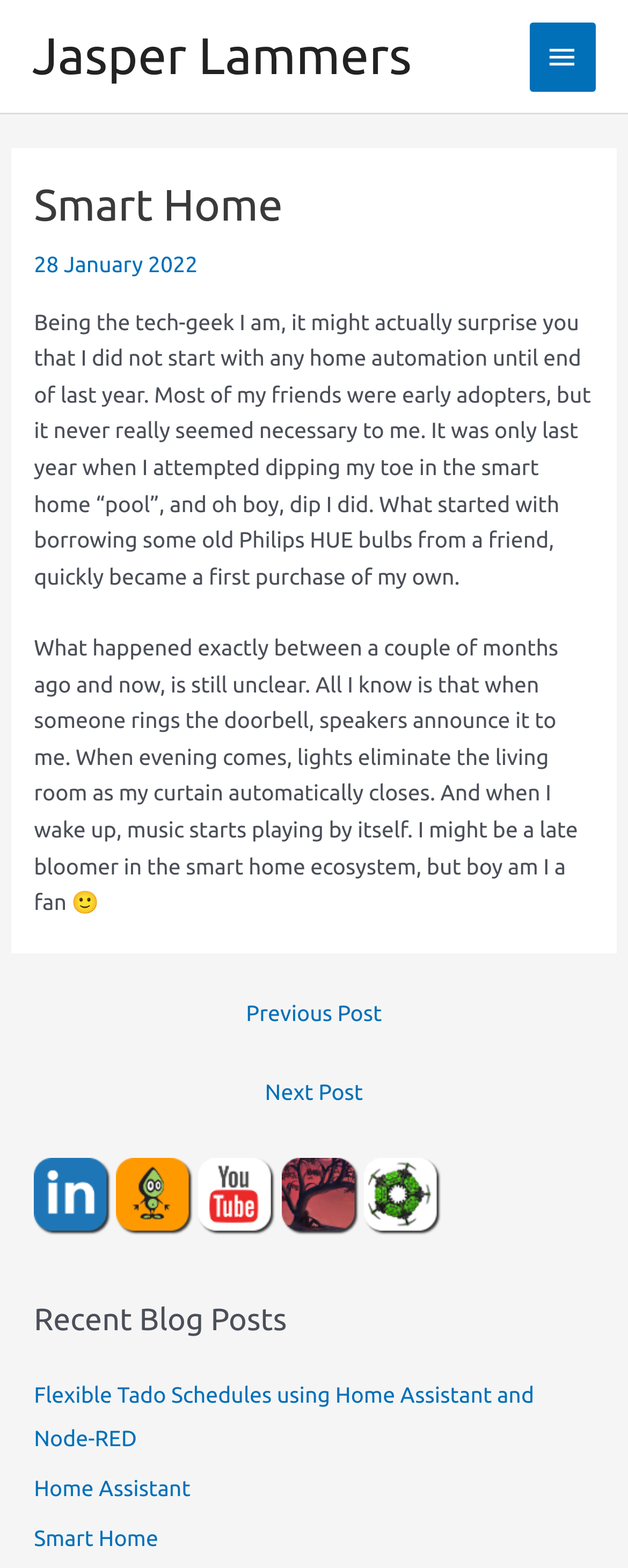How many recent blog posts are listed?
Based on the screenshot, provide your answer in one word or phrase.

3